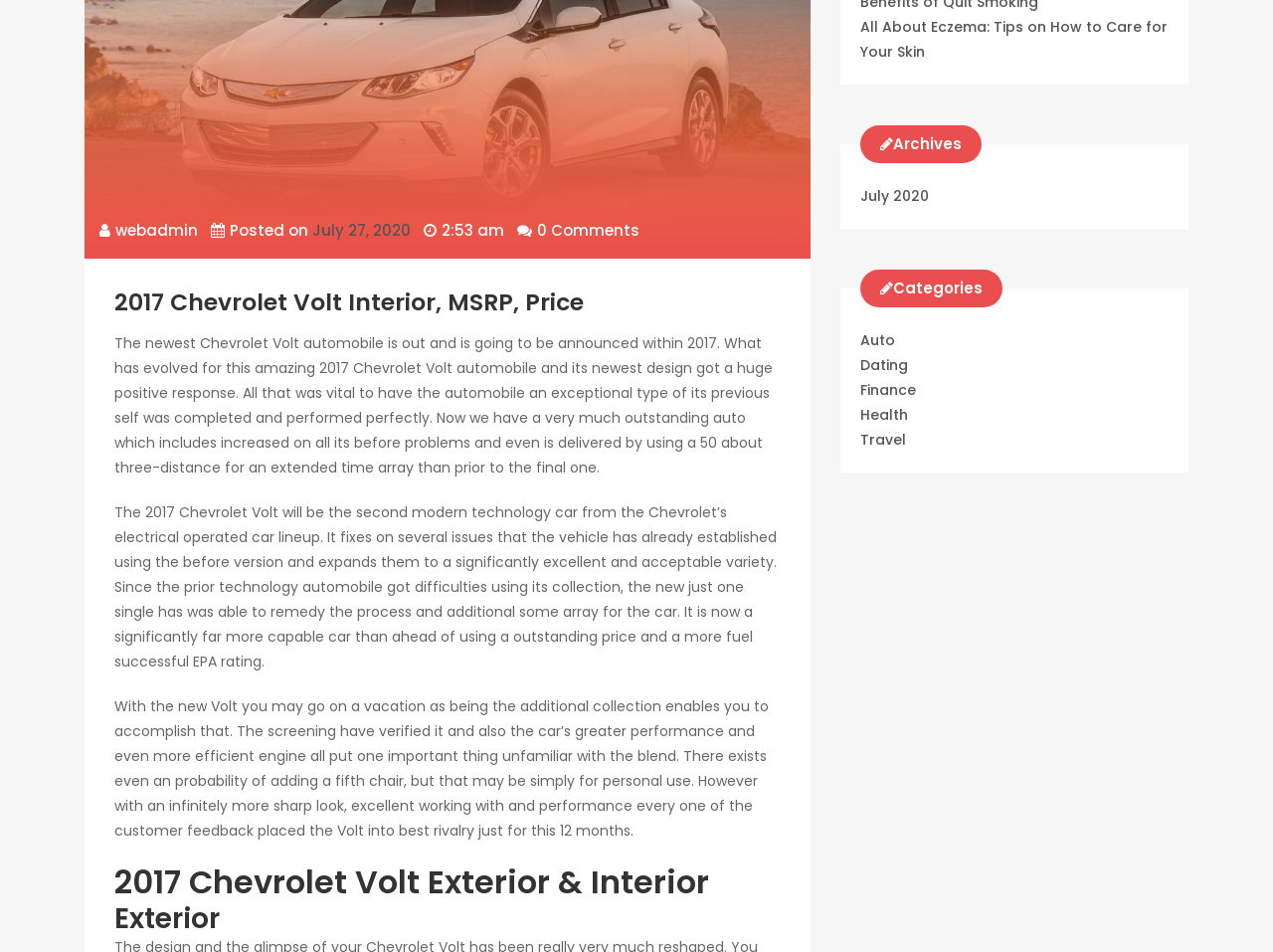Identify the bounding box for the UI element specified in this description: "Health". The coordinates must be four float numbers between 0 and 1, formatted as [left, top, right, bottom].

[0.676, 0.428, 0.713, 0.449]